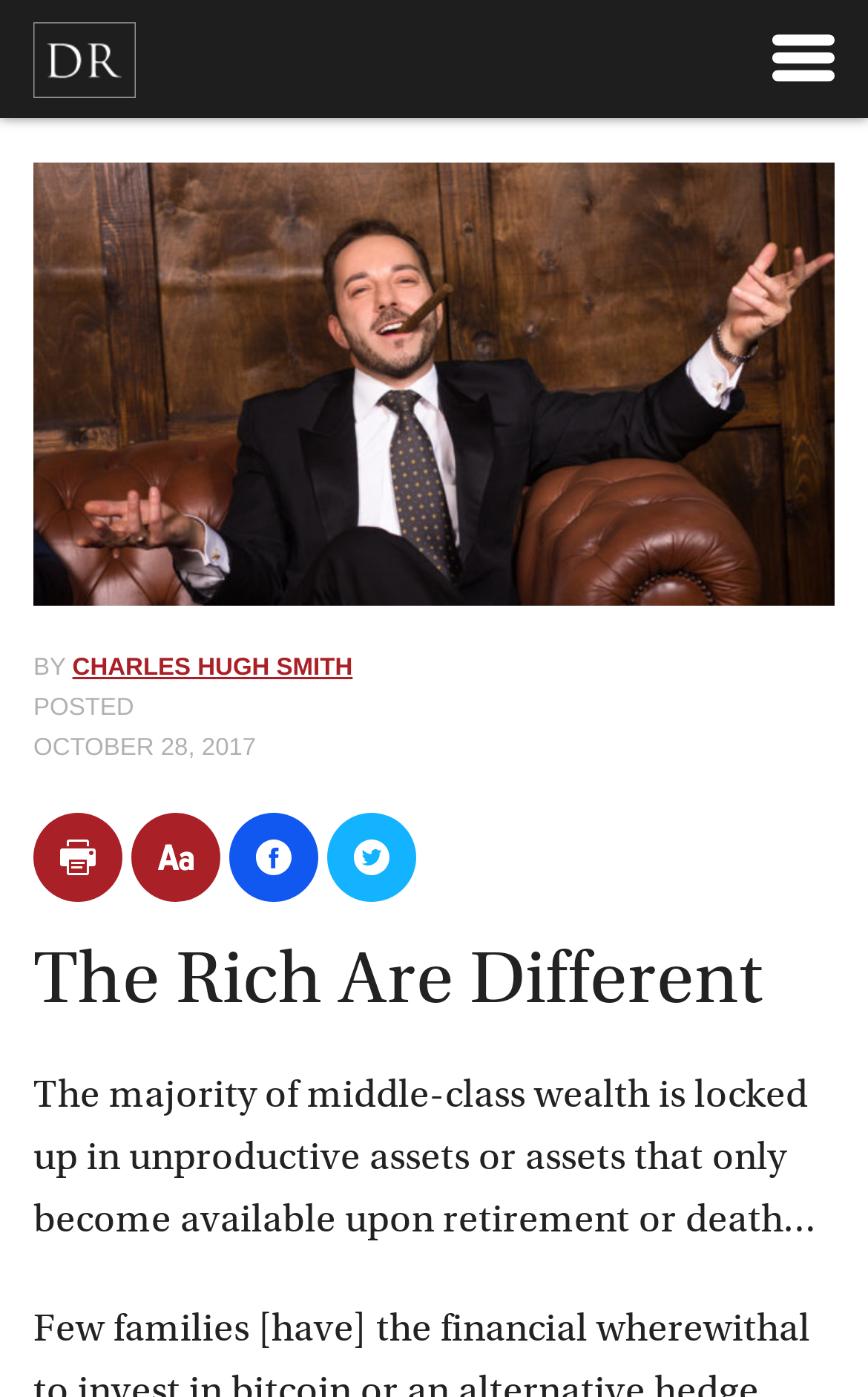Generate an in-depth caption that captures all aspects of the webpage.

The webpage is an article titled "The Rich Are Different" from "The Daily Reckoning". At the top, there is a large image with the same title, taking up most of the width. Below the image, there is a byline section with the author's name, "CHARLES HUGH SMITH", and the date "OCTOBER 28, 2017". 

To the right of the byline section, there are four social media icons, each represented by an SVG image. These icons are aligned horizontally and are positioned near the top of the page.

The main article title, "The Rich Are Different", is a heading that appears below the byline section. The article begins with a paragraph of text that discusses how middle-class wealth is often locked up in unproductive assets.

At the very top of the page, there are two links, one on the left and one on the right, which are likely navigation links.